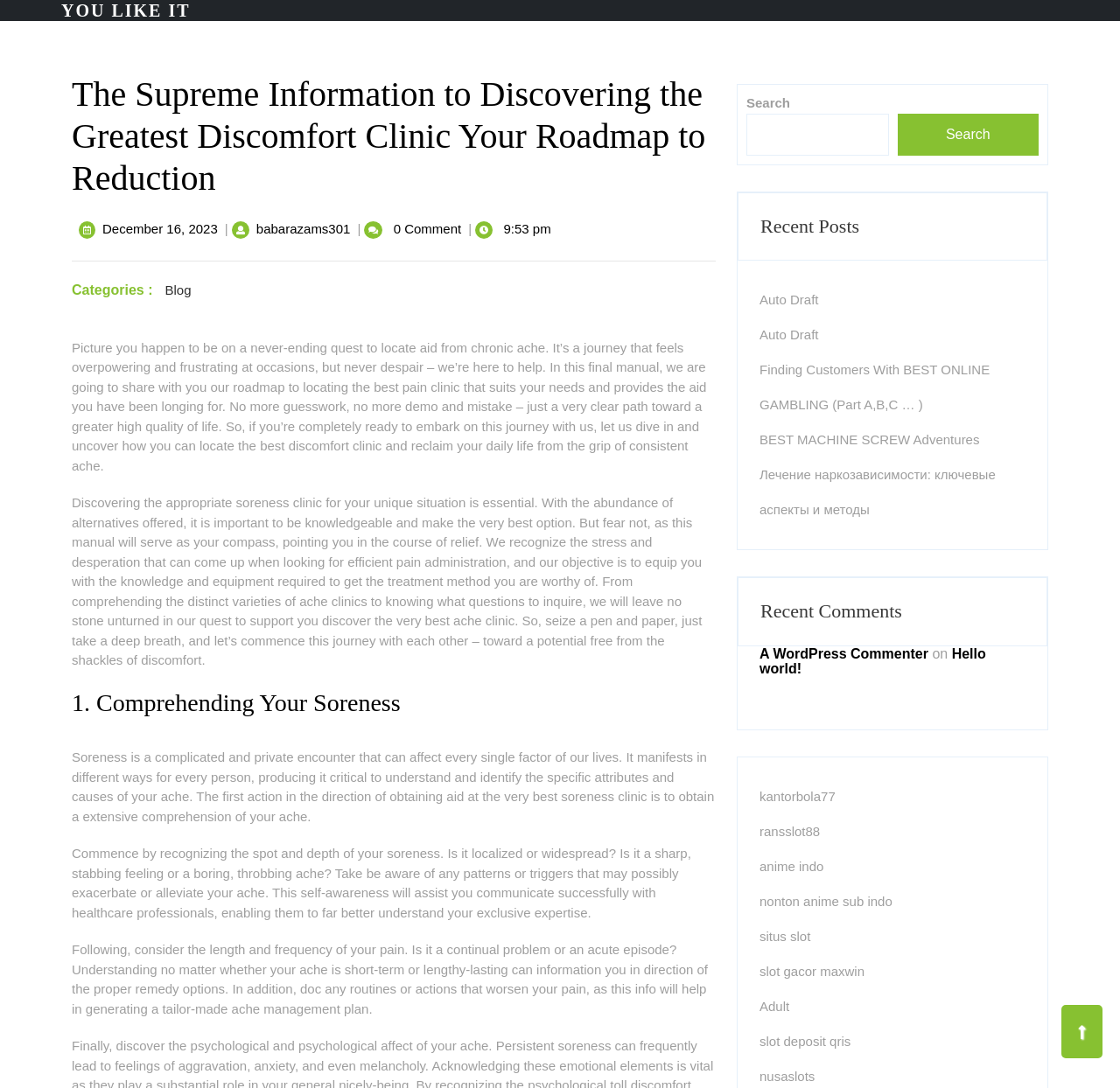What is the first step in finding aid at the best pain clinic?
Using the image as a reference, give an elaborate response to the question.

According to the webpage, the first step in finding aid at the best pain clinic is to obtain a comprehensive understanding of your pain. This involves recognizing the spot and depth of your pain, identifying patterns or triggers that may exacerbate or alleviate your pain, and documenting any routines or activities that worsen your pain.